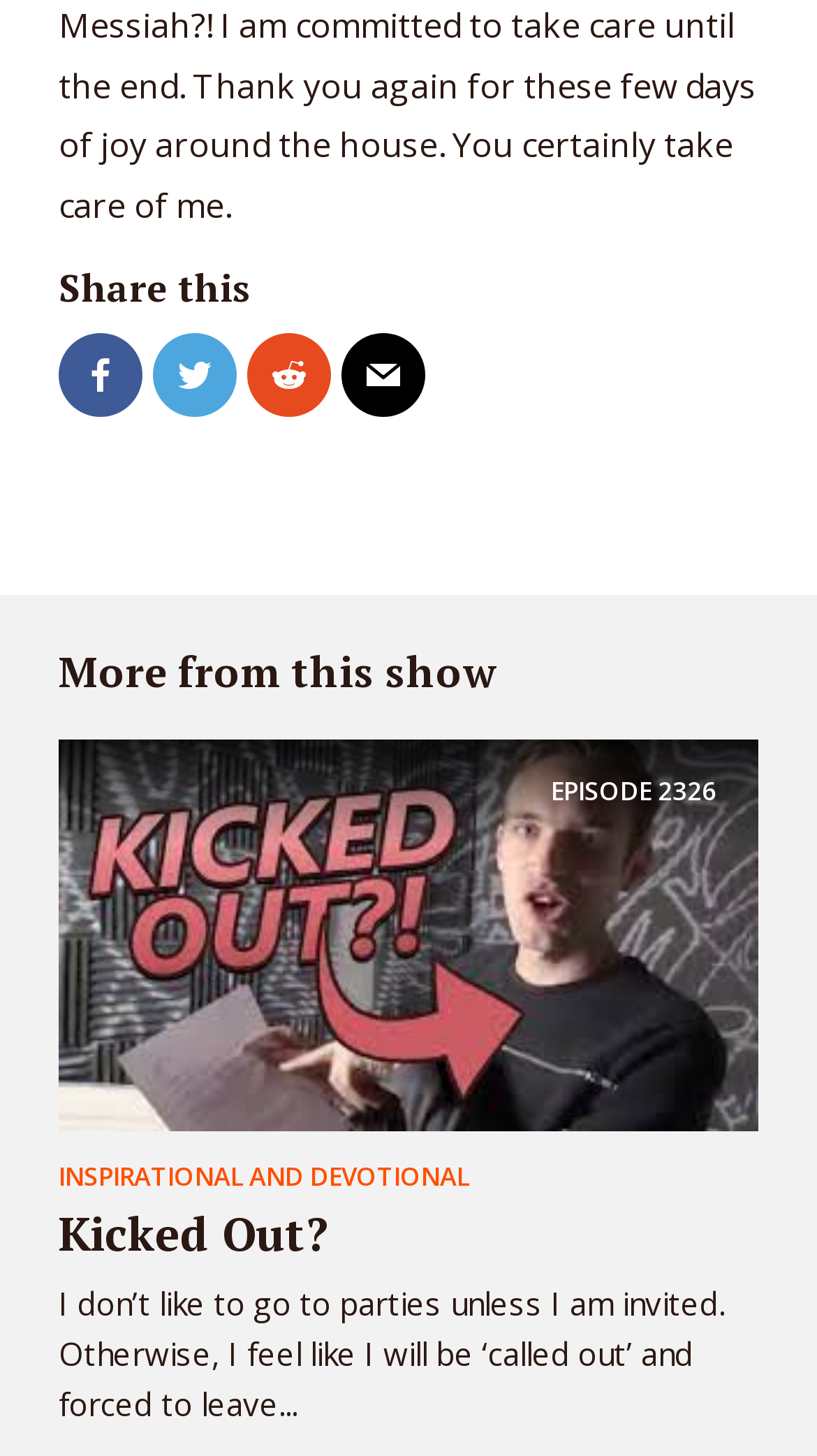What is the tone of the text in the 'Kicked Out?' article?
Provide a comprehensive and detailed answer to the question.

The tone of the text in the 'Kicked Out?' article appears to be reflective, as the author is sharing their personal thoughts and feelings about attending parties without an invitation, indicating a introspective and contemplative tone.